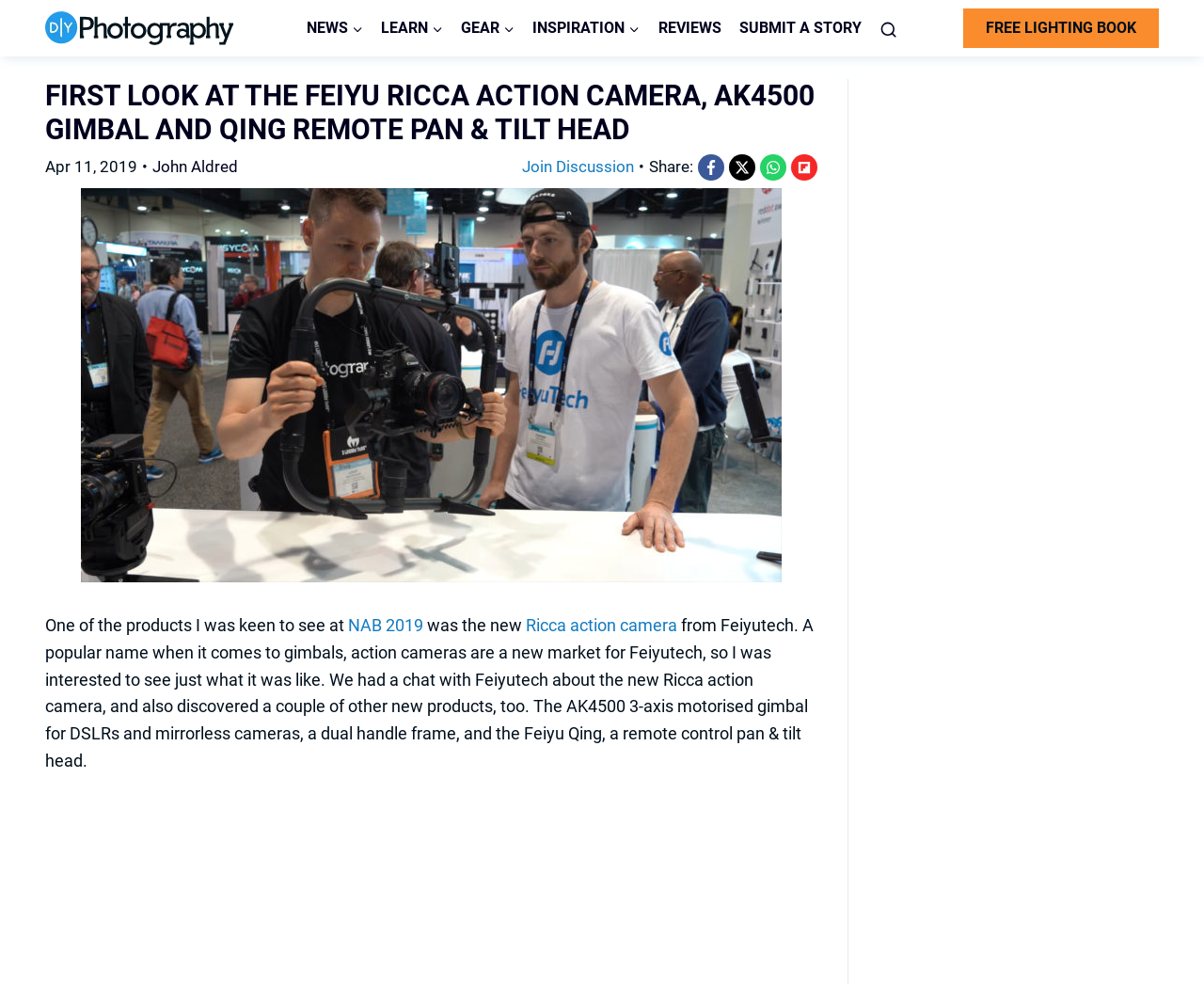Show the bounding box coordinates for the HTML element as described: "alt="DIYP Logo"".

[0.038, 0.011, 0.194, 0.046]